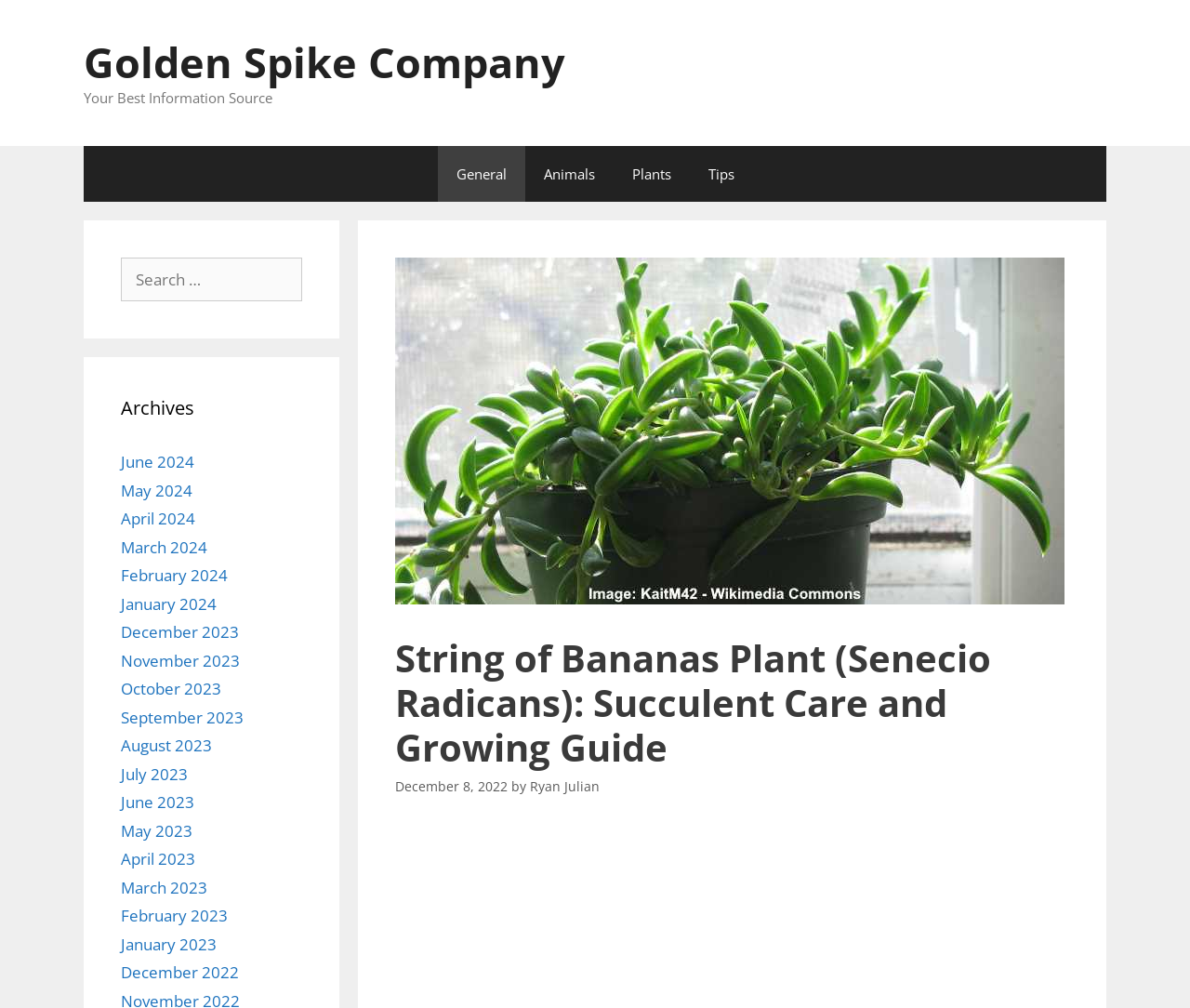Extract the bounding box coordinates for the UI element described as: "General".

[0.368, 0.144, 0.441, 0.2]